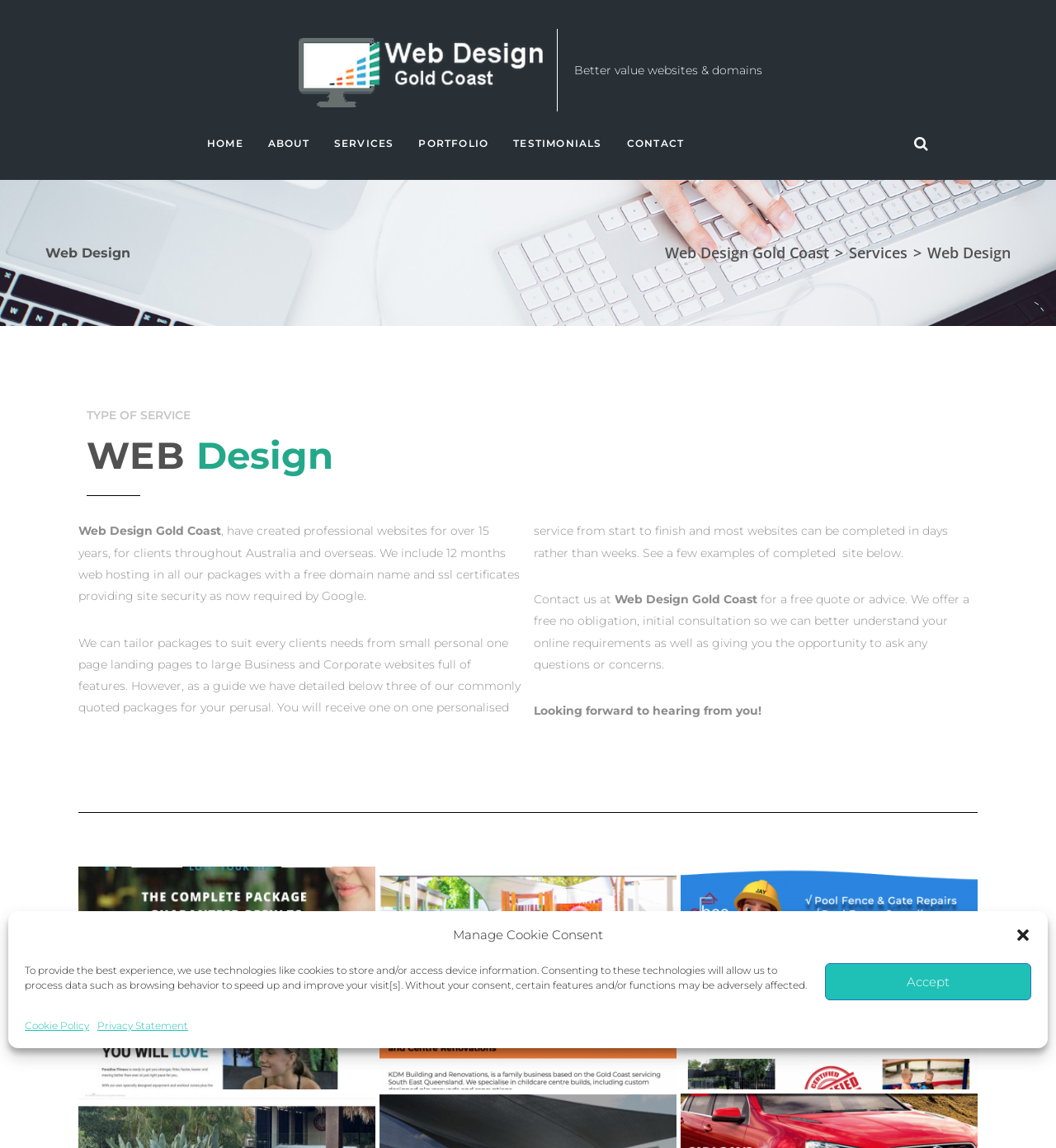Generate a comprehensive description of the webpage.

The webpage is about Web Design Gold Coast, a company that provides professional website design services. At the top of the page, there is a dialog box for managing cookie consent, which includes a button to close the dialog, a description of the cookie policy, and buttons to accept or learn more about the policy.

Below the dialog box, there is a header section with a link to the company's homepage, an image of the company's logo, and a tagline "Better value websites & domains". The main navigation menu is located below the header, with links to different sections of the website, including Home, About, Services, Portfolio, Testimonials, and Contact.

On the left side of the page, there is a section with a heading "Web Design" and a link to the company's services. Below this section, there is a detailed description of the company's web design services, including the types of services they offer, their experience, and the benefits of their packages. The description is divided into several paragraphs, with headings and links to learn more.

To the right of the description, there are three links to examples of completed websites. At the bottom of the page, there is a call-to-action to contact the company for a free quote or advice, along with a message looking forward to hearing from the visitor.

Throughout the page, there are several buttons and links to navigate to different sections of the website or to learn more about the company's services. The overall layout is organized, with clear headings and concise text, making it easy to navigate and understand the company's offerings.